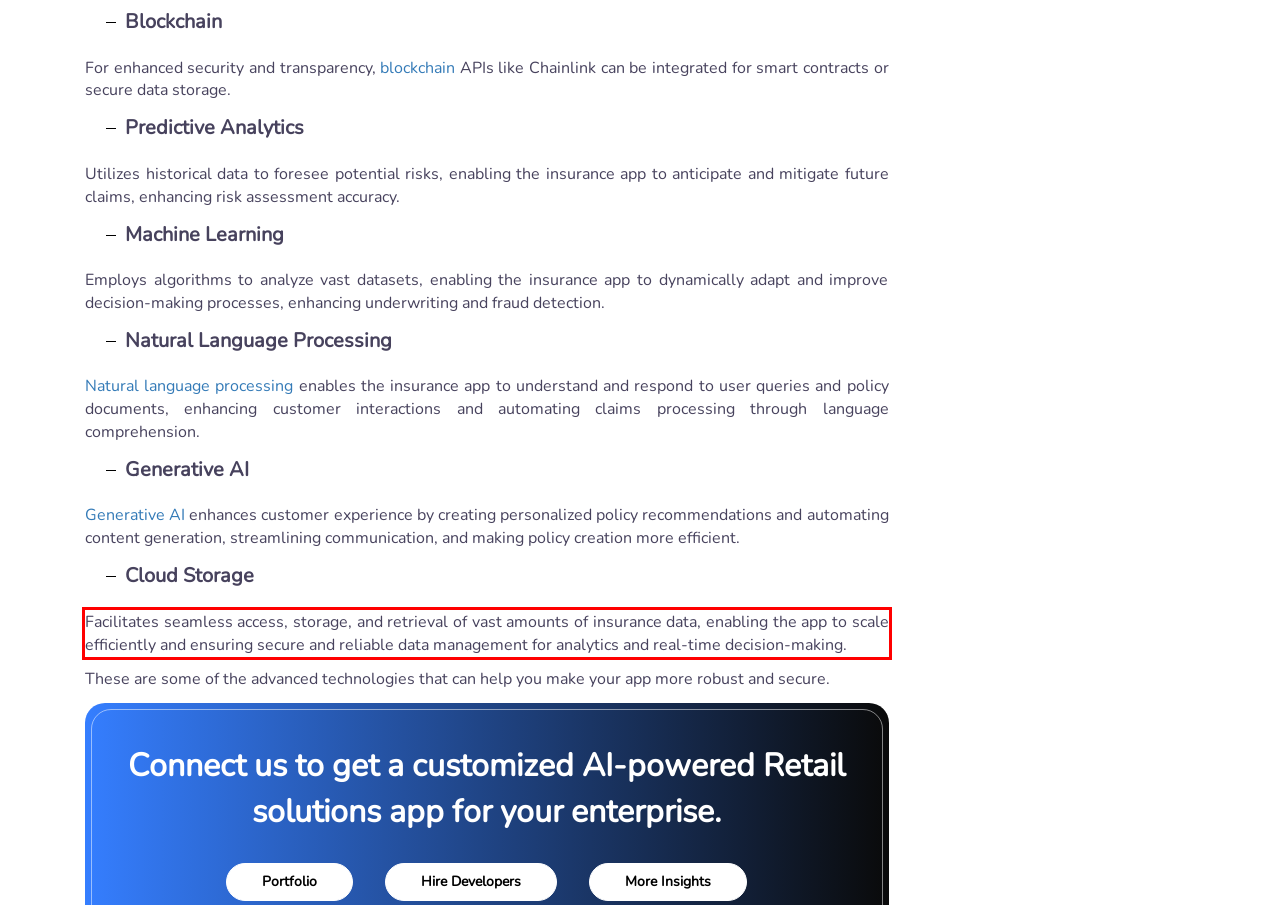Please perform OCR on the UI element surrounded by the red bounding box in the given webpage screenshot and extract its text content.

Facilitates seamless access, storage, and retrieval of vast amounts of insurance data, enabling the app to scale efficiently and ensuring secure and reliable data management for analytics and real-time decision-making.